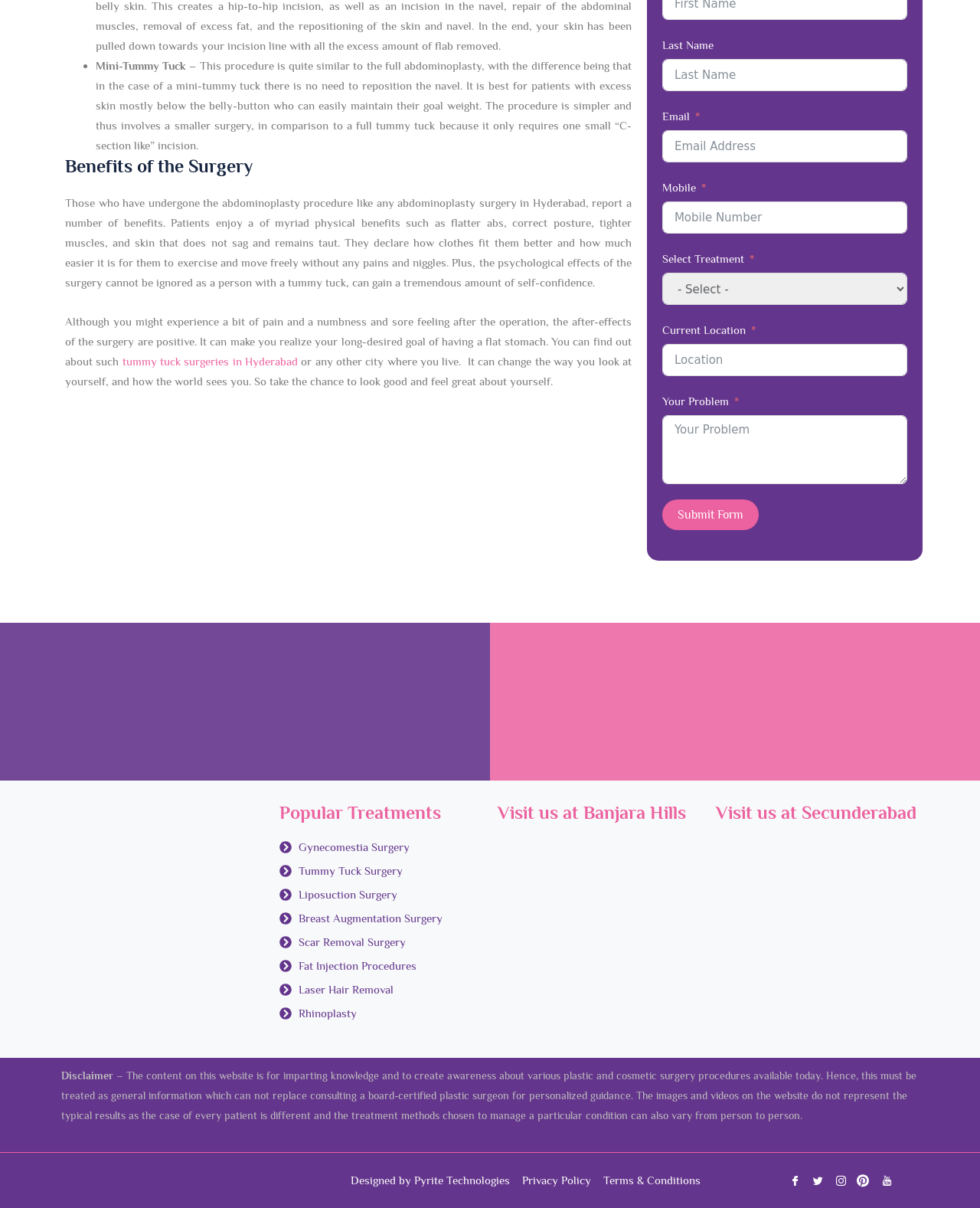Give a succinct answer to this question in a single word or phrase: 
What can be done to achieve a flat stomach?

Tummy tuck surgery